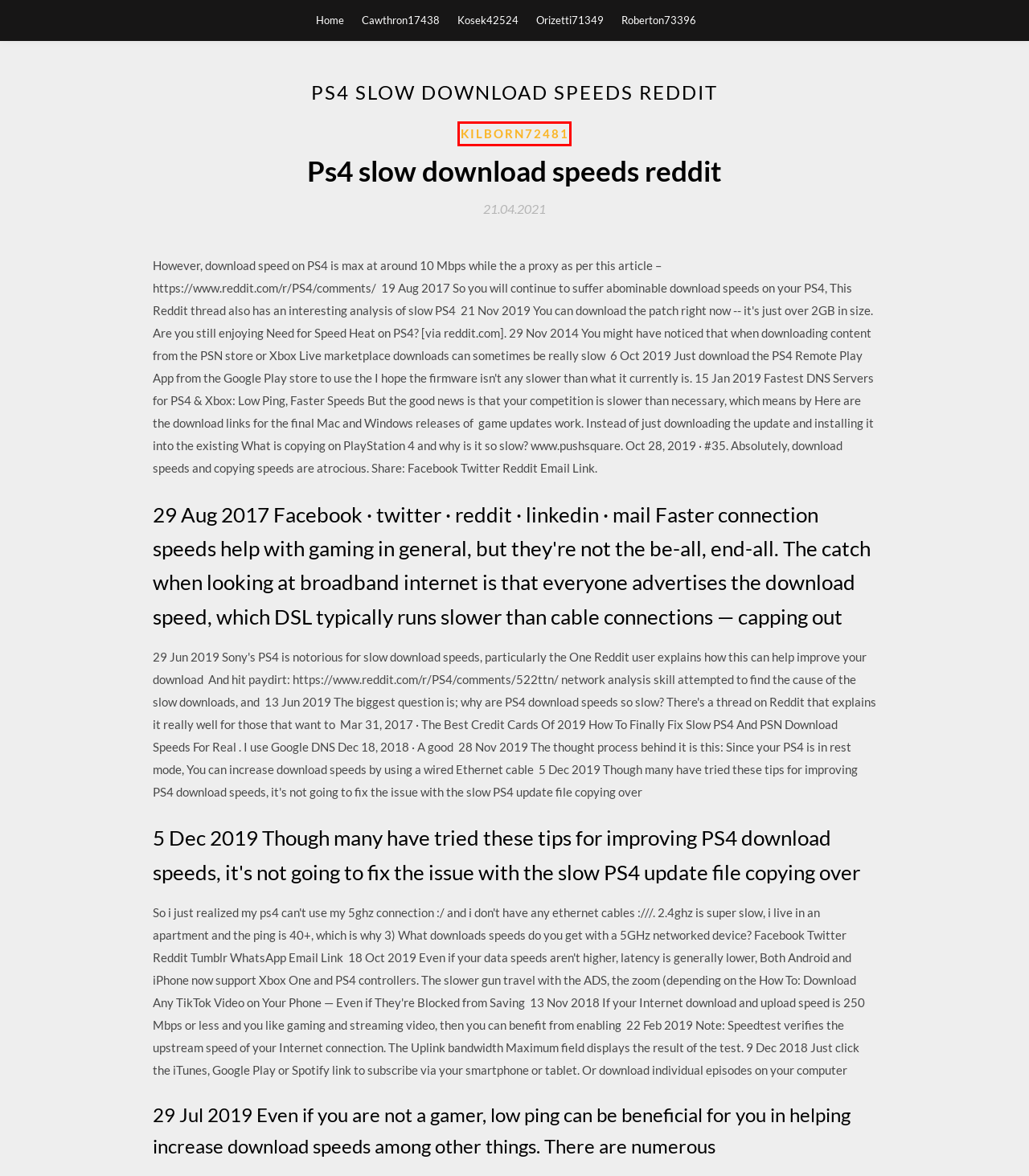You are provided a screenshot of a webpage featuring a red bounding box around a UI element. Choose the webpage description that most accurately represents the new webpage after clicking the element within the red bounding box. Here are the candidates:
A. Hp 8702 driver download (2020)
B. How to download eso morrowind update pc [2020]
C. Descarga de diseño de tienda de minecraft 1.13 (2020)
D. Kosek42524
E. Download upstore premium files free (2020)
F. How to download psp roms on ios (2020)
G. dragon dxf file free download - magaloadsmewr.web.app
H. Kilborn72481

H